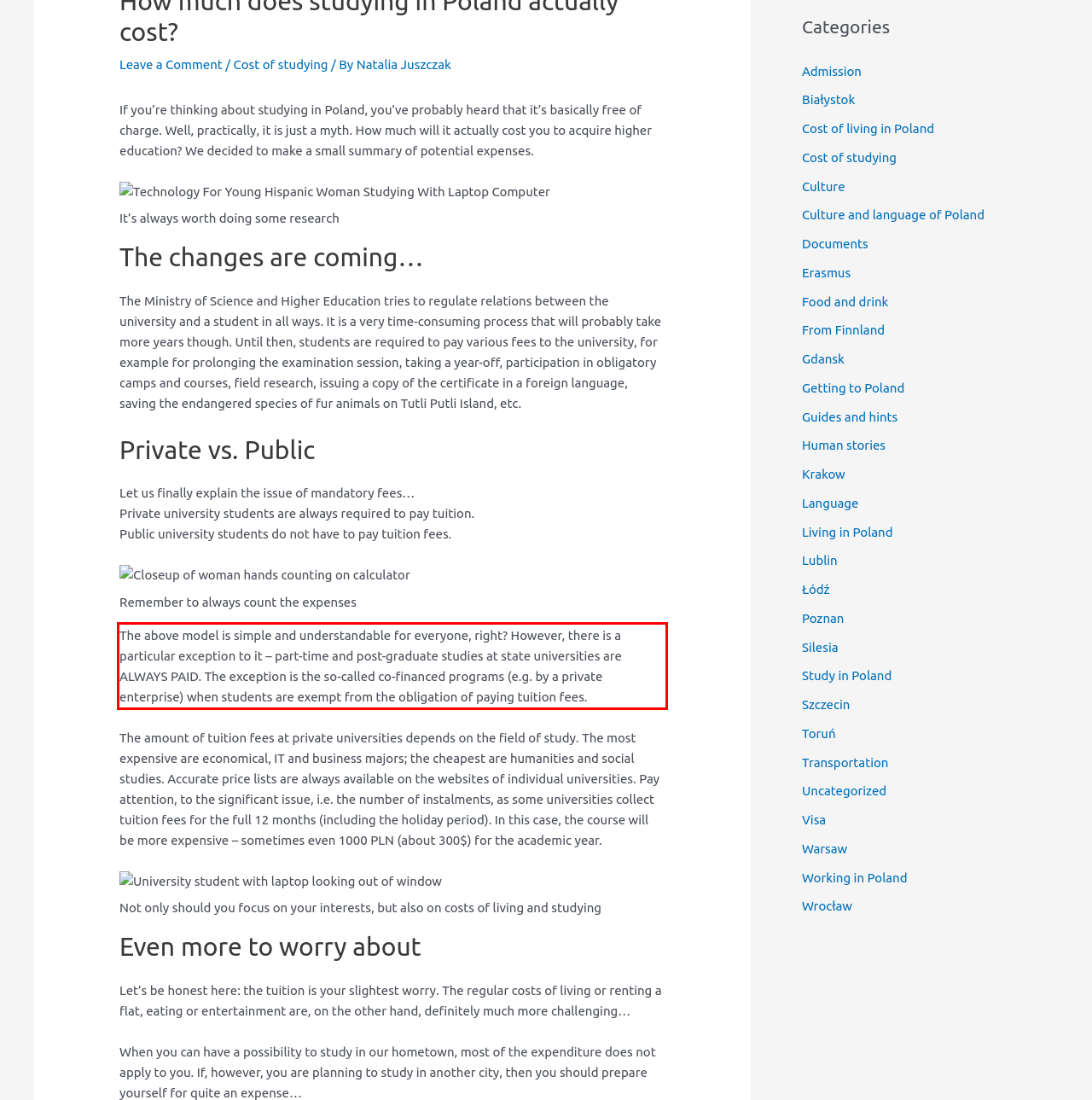The screenshot provided shows a webpage with a red bounding box. Apply OCR to the text within this red bounding box and provide the extracted content.

The above model is simple and understandable for everyone, right? However, there is a particular exception to it – part-time and post-graduate studies at state universities are ALWAYS PAID. The exception is the so-called co-financed programs (e.g. by a private enterprise) when students are exempt from the obligation of paying tuition fees.